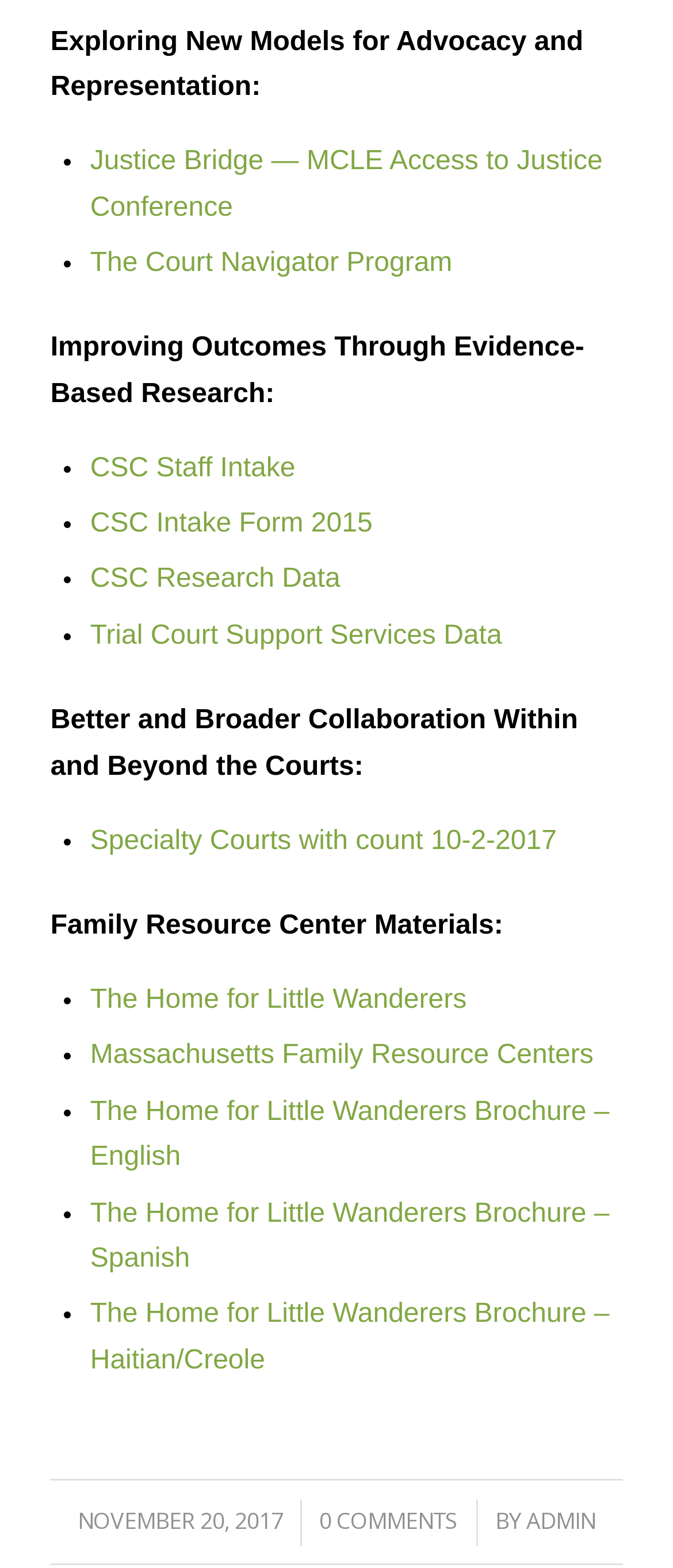Provide a brief response to the question using a single word or phrase: 
What is the date mentioned at the bottom of the webpage?

NOVEMBER 20, 2017